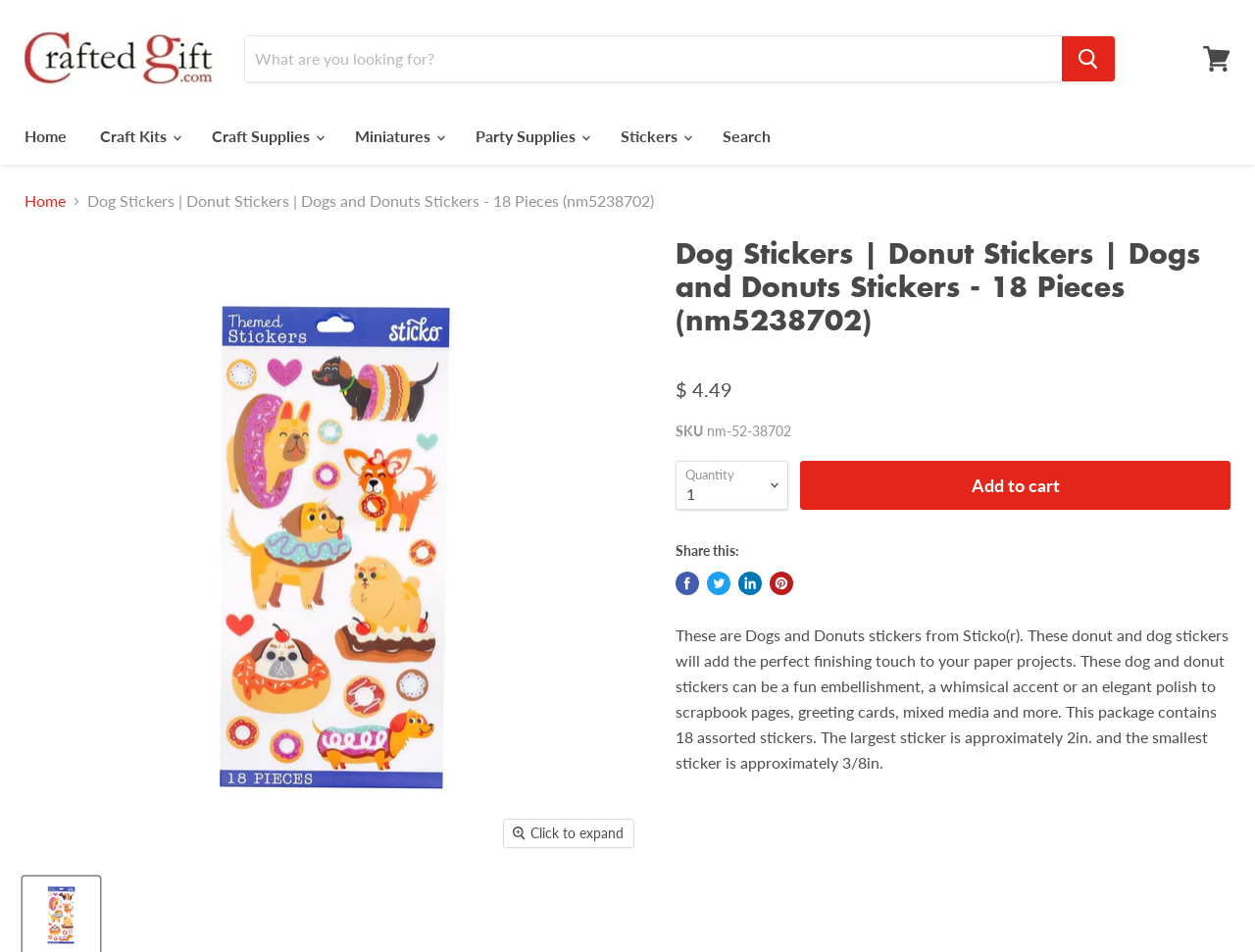Determine the bounding box coordinates for the region that must be clicked to execute the following instruction: "View cart".

[0.951, 0.083, 0.988, 0.131]